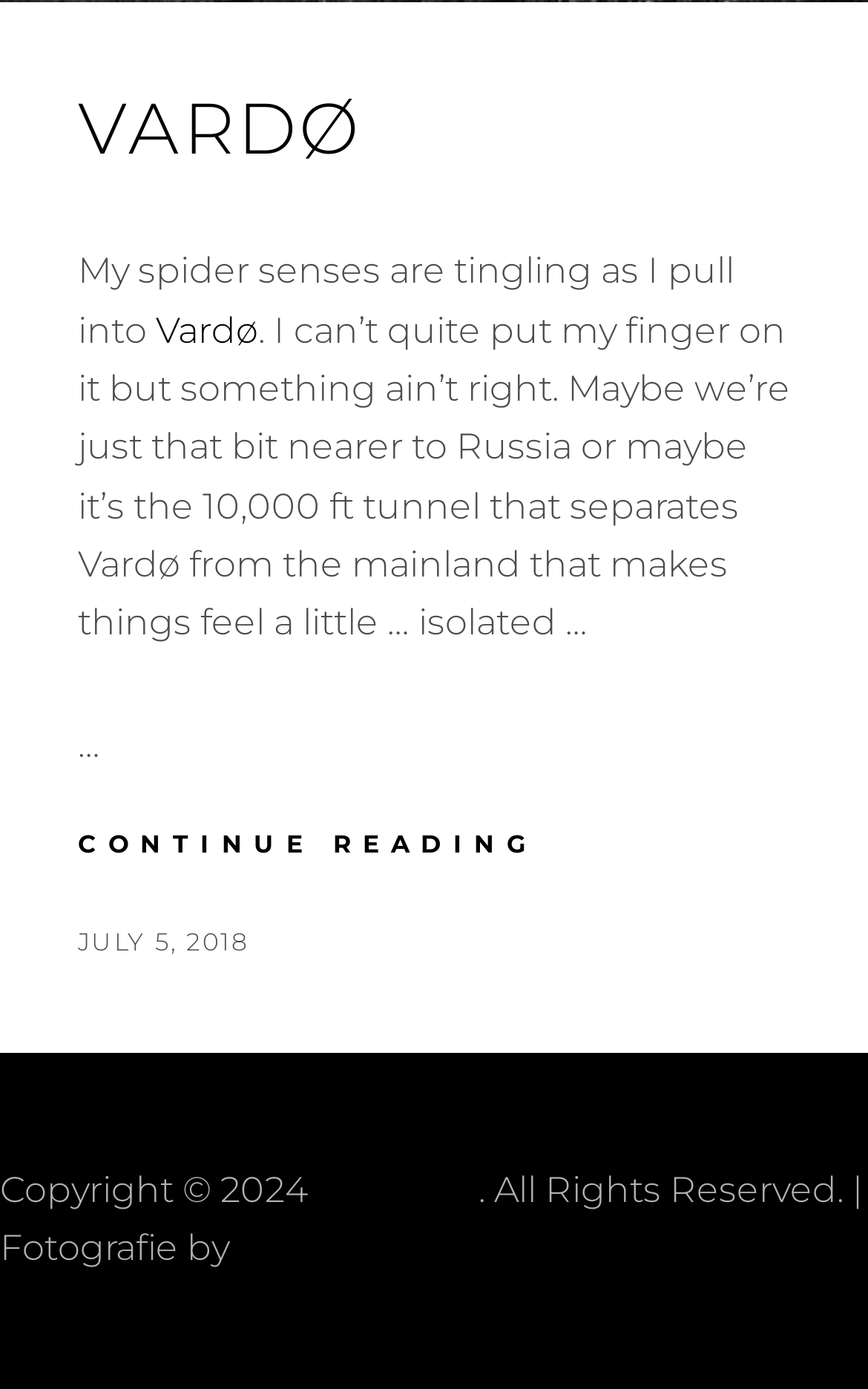Using the webpage screenshot, locate the HTML element that fits the following description and provide its bounding box: "Vardø".

[0.09, 0.062, 0.418, 0.124]